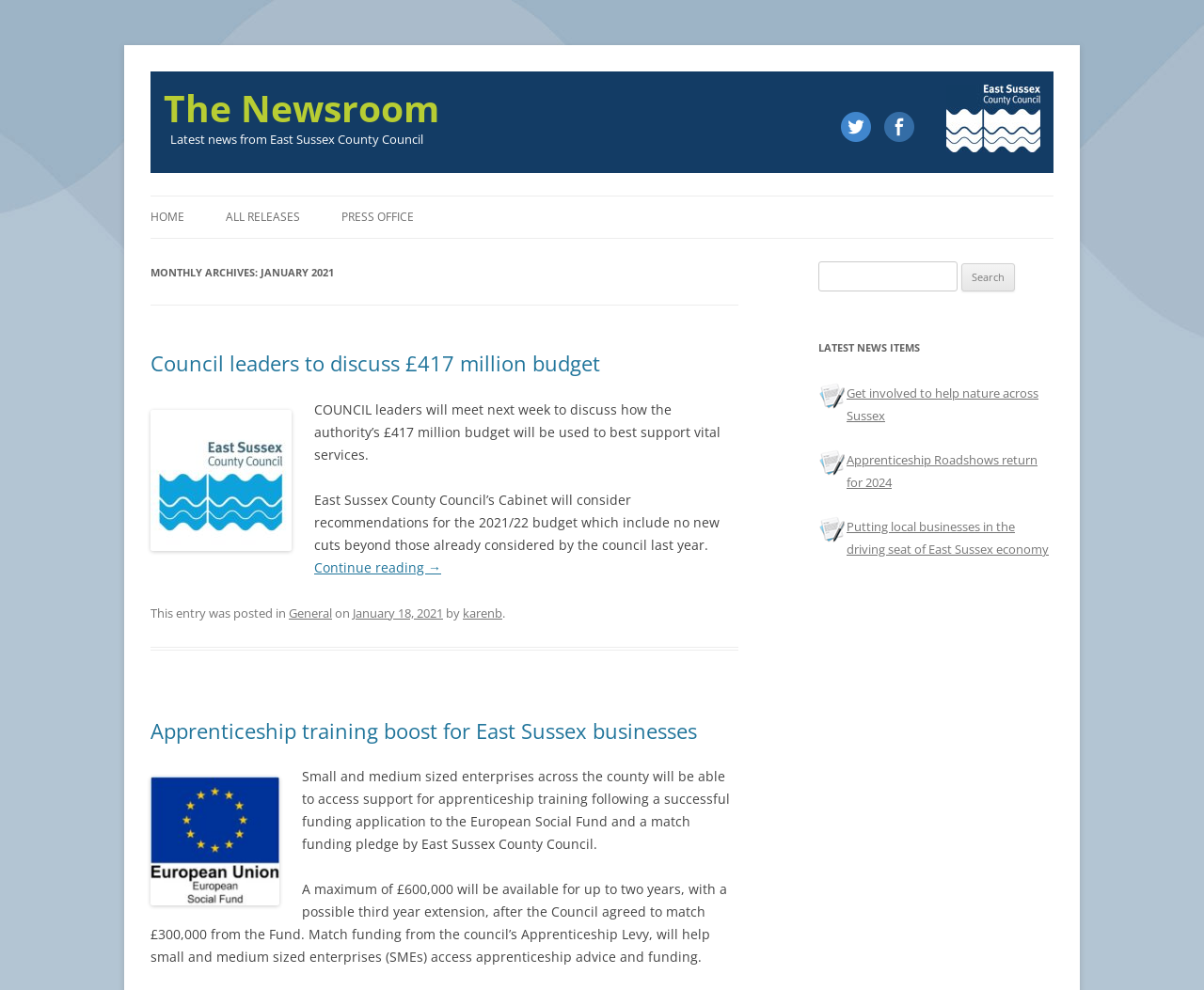Please provide the bounding box coordinates for the element that needs to be clicked to perform the instruction: "Go to Charging Stations". The coordinates must consist of four float numbers between 0 and 1, formatted as [left, top, right, bottom].

None